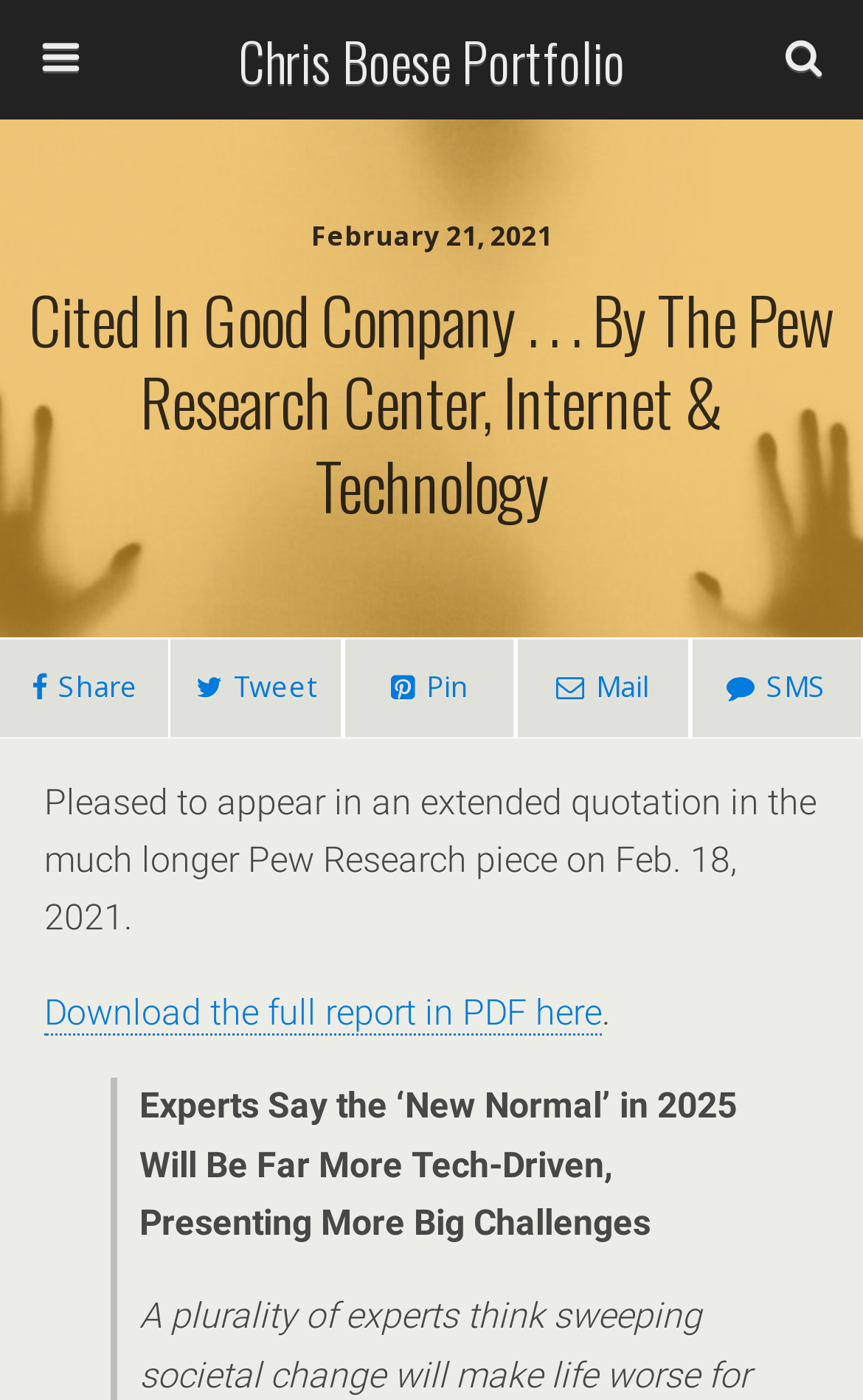Answer the question below in one word or phrase:
What is the purpose of the button with the text 'Search'?

To search the website